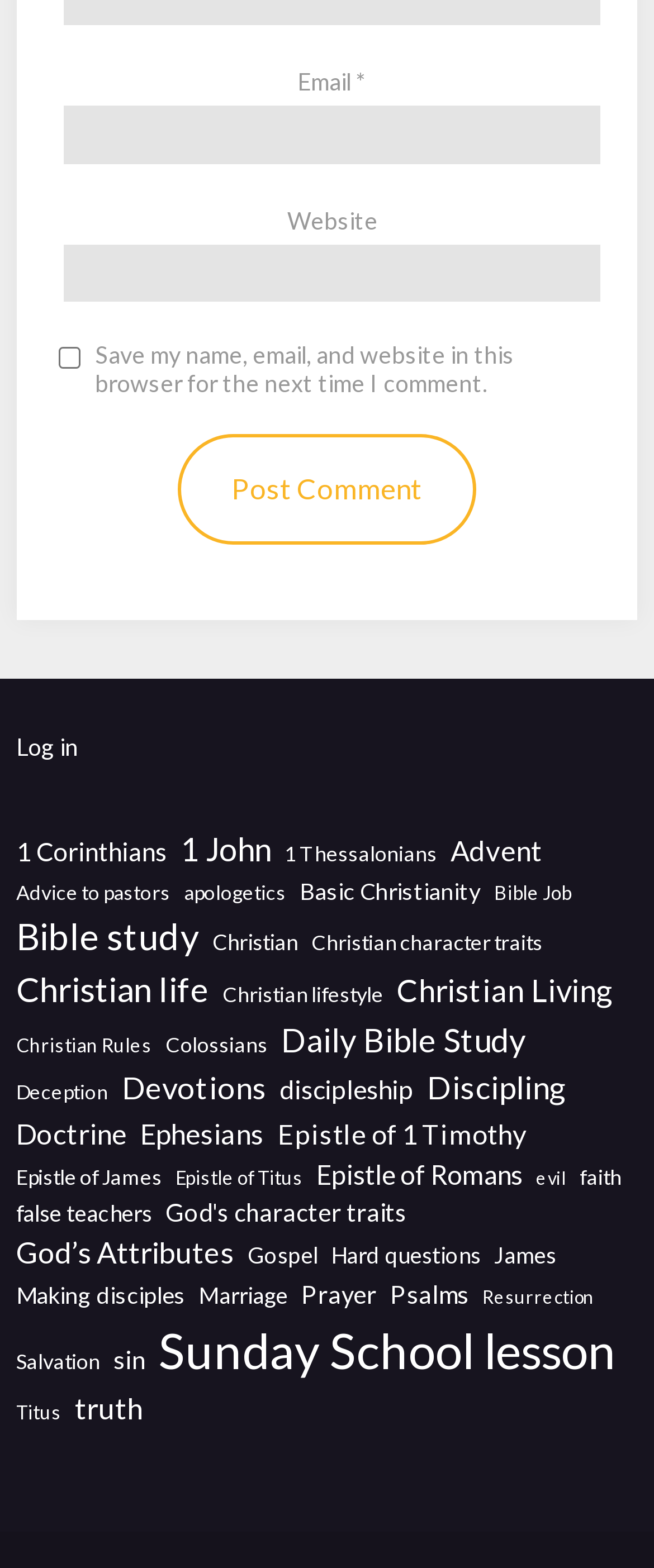Given the element description Advent, predict the bounding box coordinates for the UI element in the webpage screenshot. The format should be (top-left x, top-left y, bottom-right x, bottom-right y), and the values should be between 0 and 1.

[0.689, 0.529, 0.83, 0.555]